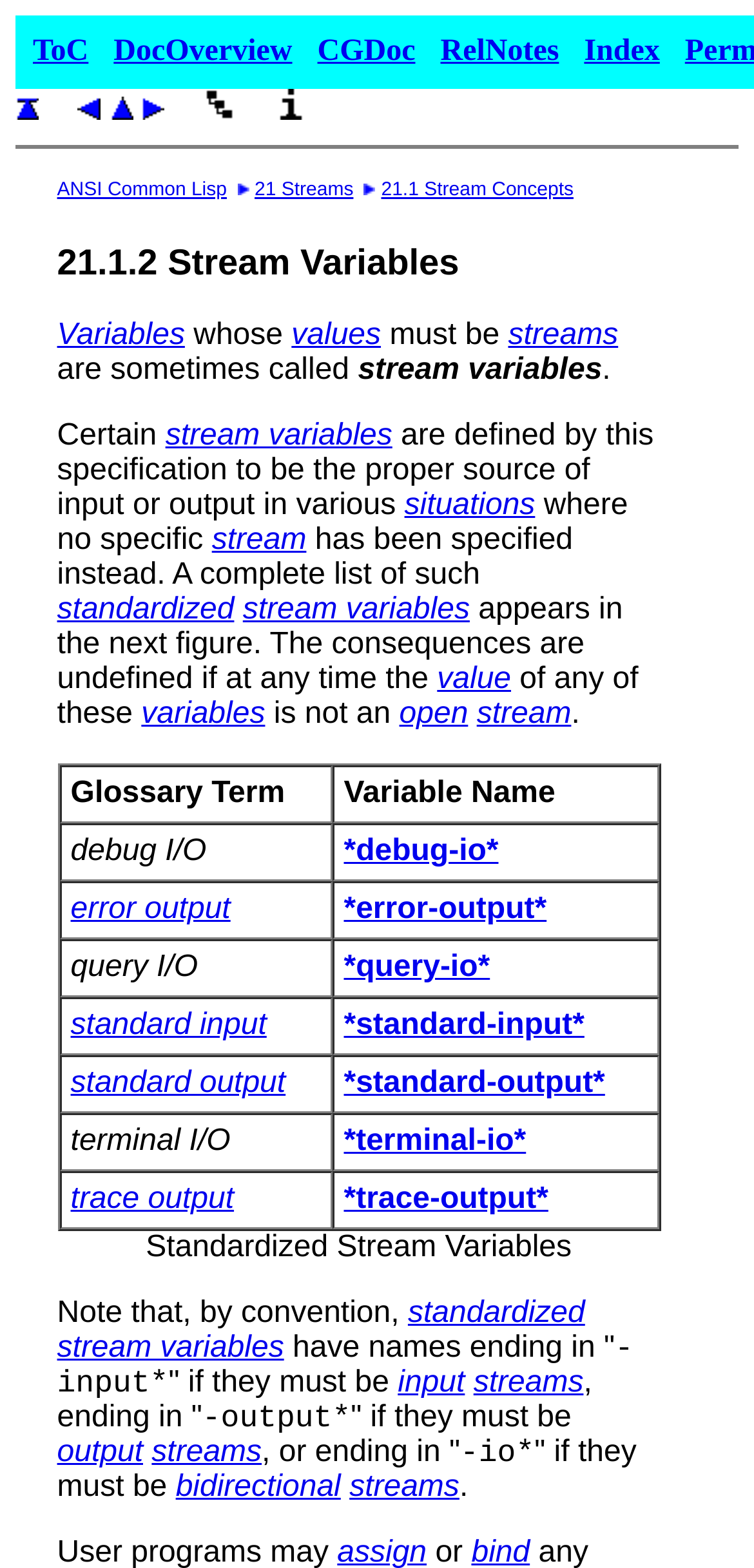Review the image closely and give a comprehensive answer to the question: What is the name of the table that lists standardized stream variables?

The table that lists standardized stream variables is named 'Standardized Stream Variables', which is indicated by the caption of the table.